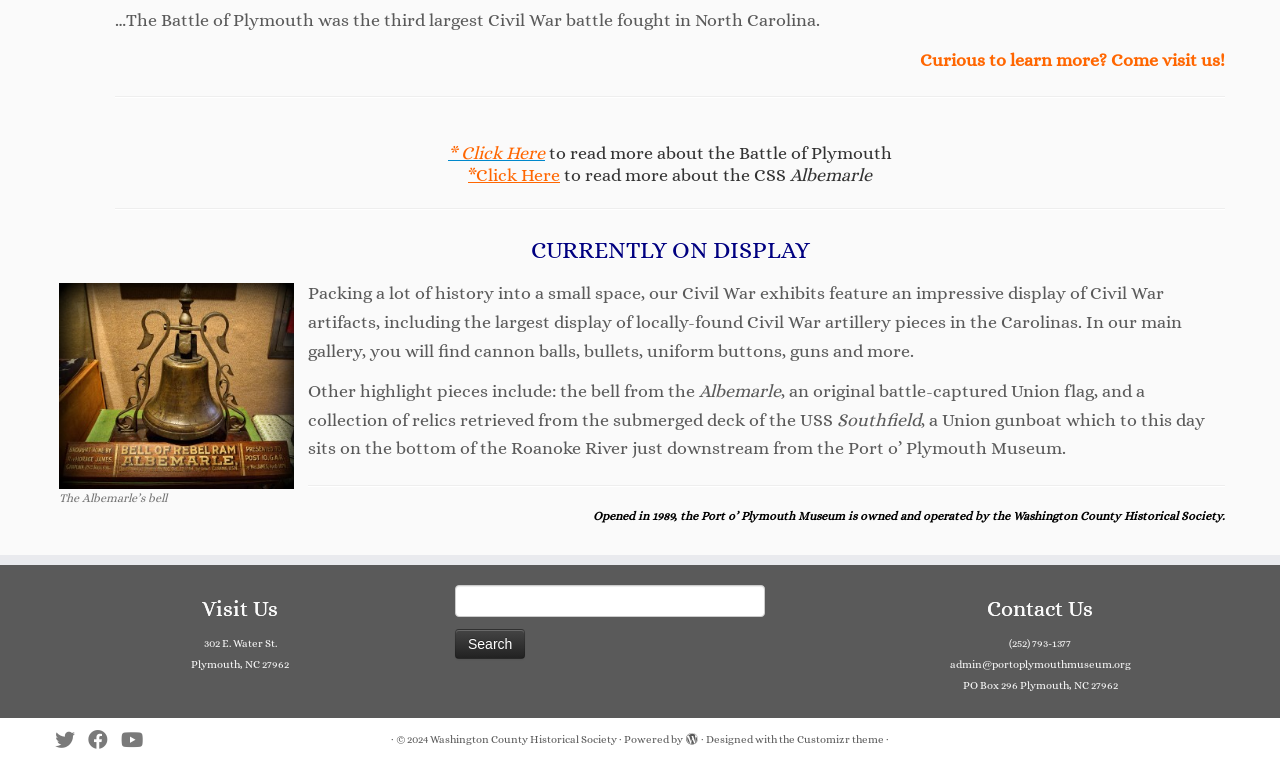Pinpoint the bounding box coordinates of the clickable element to carry out the following instruction: "Search for something."

[0.355, 0.76, 0.598, 0.801]